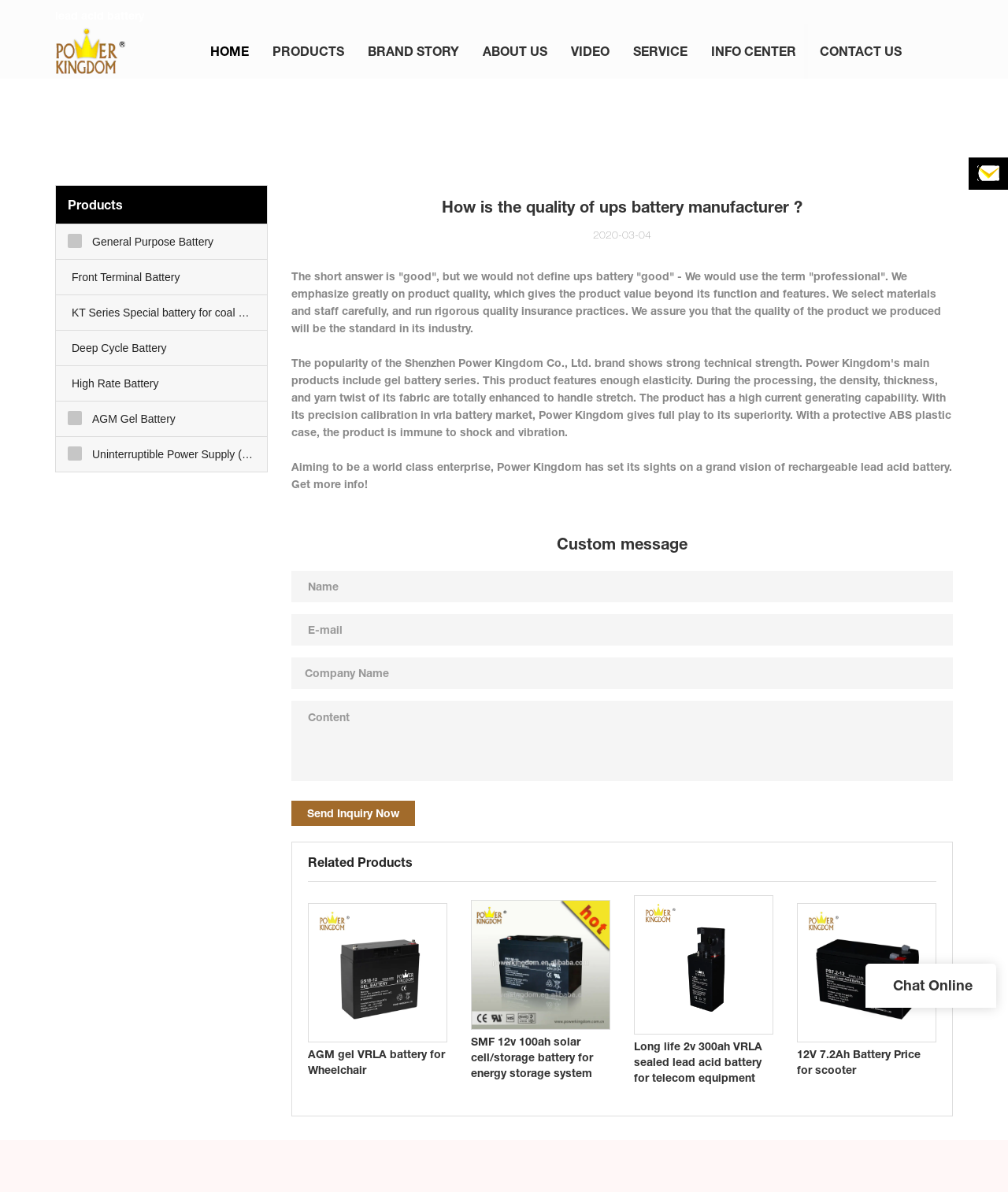Identify the bounding box coordinates of the area that should be clicked in order to complete the given instruction: "Click on the HOME link". The bounding box coordinates should be four float numbers between 0 and 1, i.e., [left, top, right, bottom].

[0.209, 0.02, 0.247, 0.066]